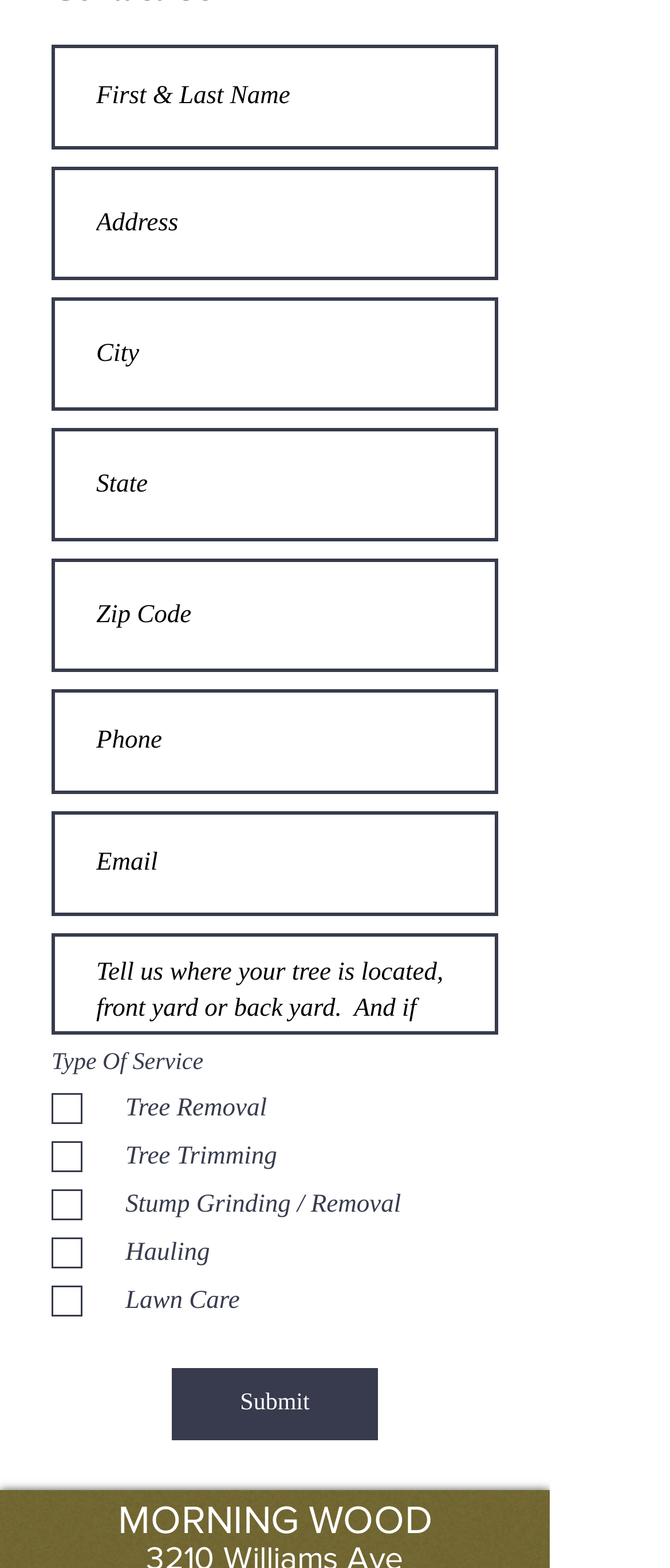What is the position of the 'Submit' button?
From the screenshot, provide a brief answer in one word or phrase.

Bottom middle